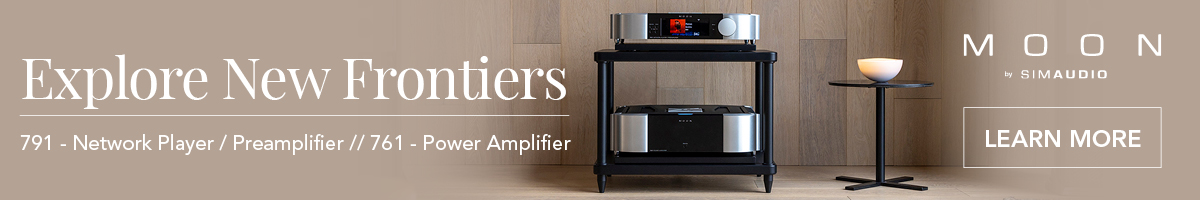What is the color of the wooden background? Based on the screenshot, please respond with a single word or phrase.

Minimalist